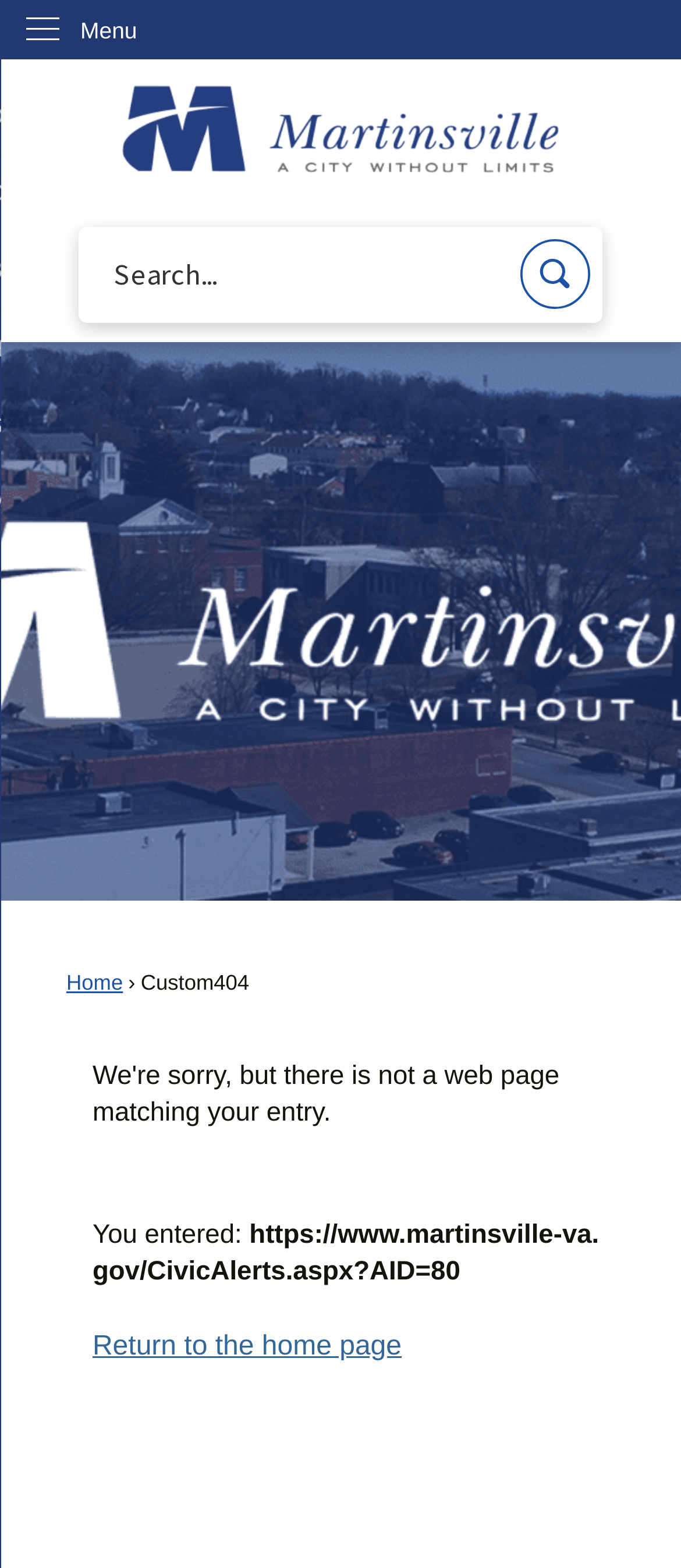Identify the bounding box of the UI element described as follows: "Menu". Provide the coordinates as four float numbers in the range of 0 to 1 [left, top, right, bottom].

[0.0, 0.0, 1.0, 0.038]